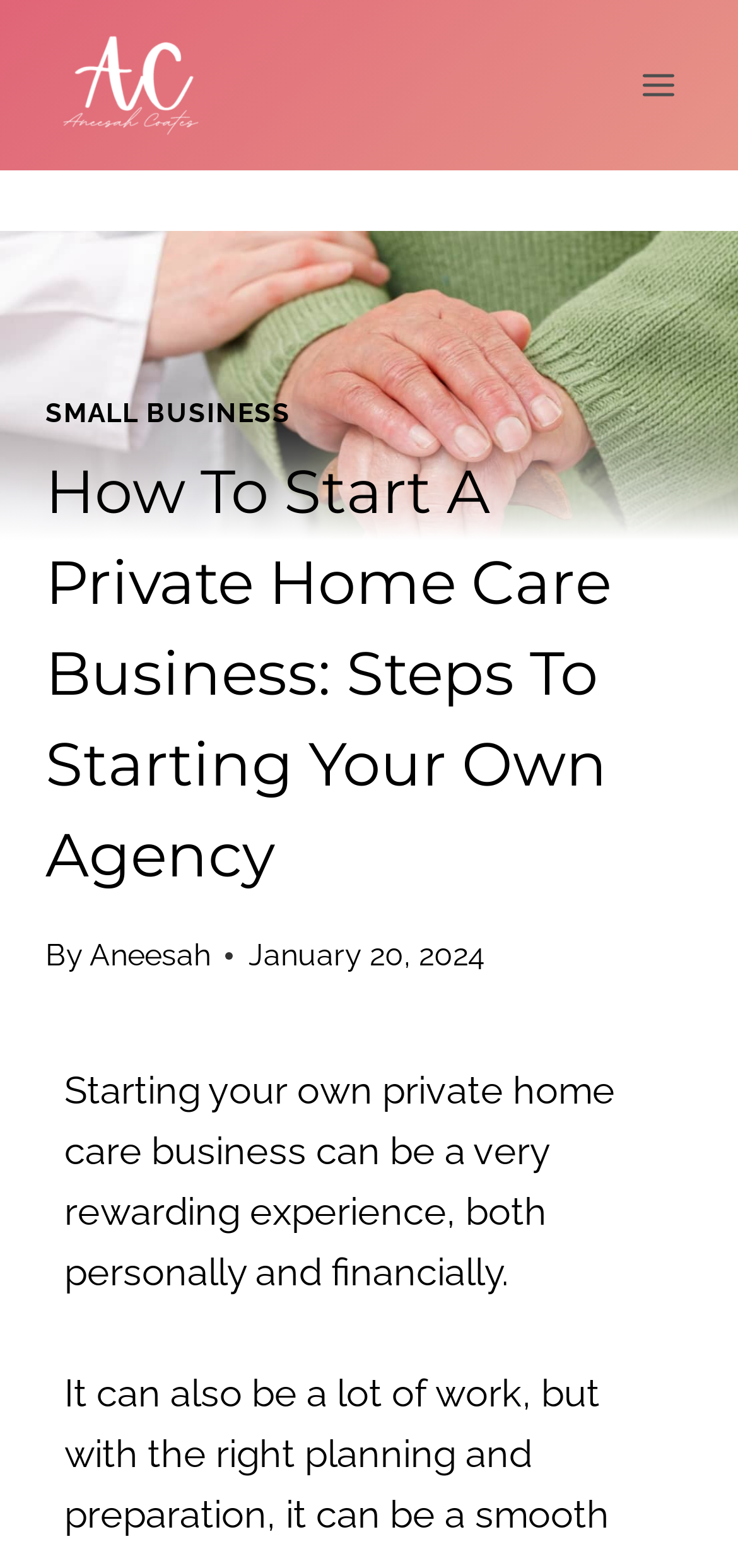Locate the bounding box for the described UI element: "Toggle Menu". Ensure the coordinates are four float numbers between 0 and 1, formatted as [left, top, right, bottom].

[0.844, 0.036, 0.938, 0.073]